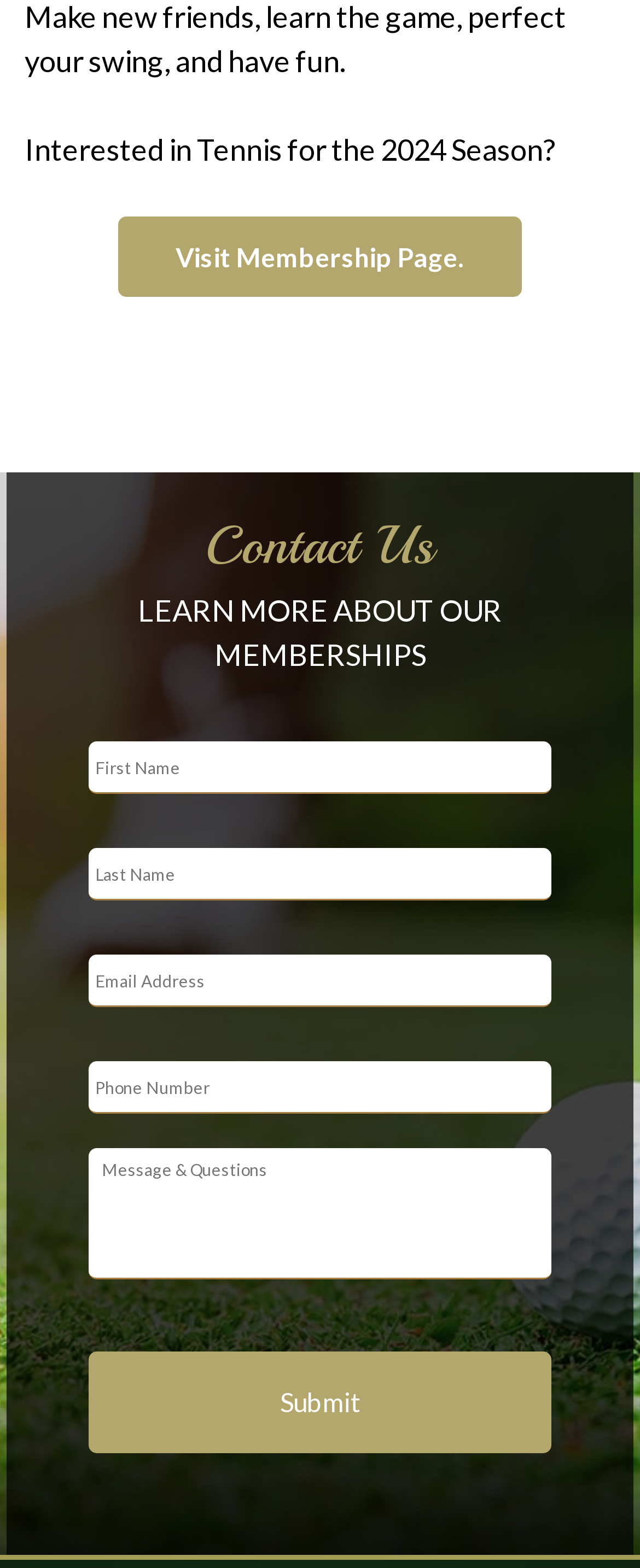Show the bounding box coordinates for the HTML element described as: "name="input_2" placeholder="Last Name"".

[0.138, 0.541, 0.862, 0.574]